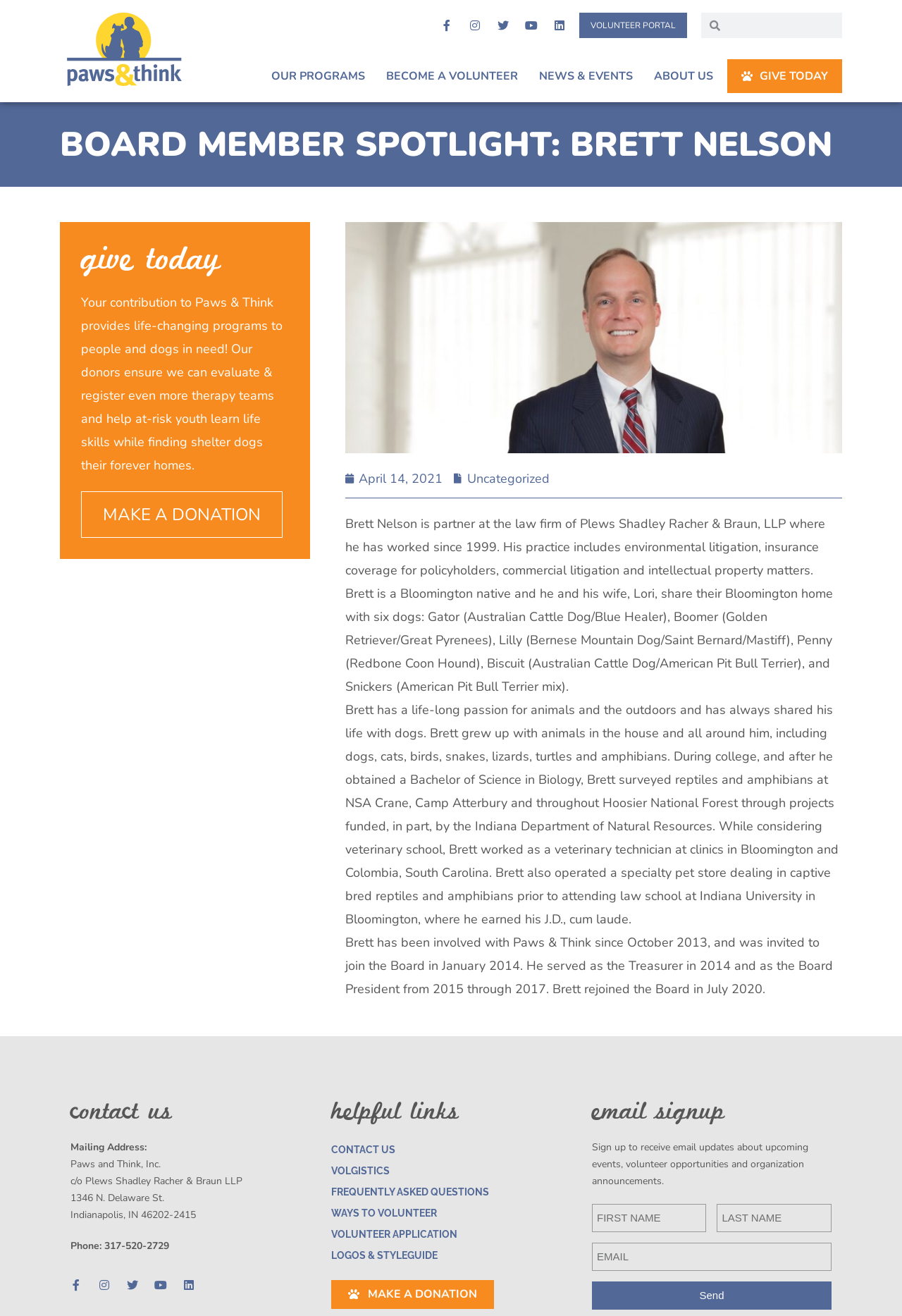What is Brett Nelson's profession?
Give a single word or phrase as your answer by examining the image.

Lawyer